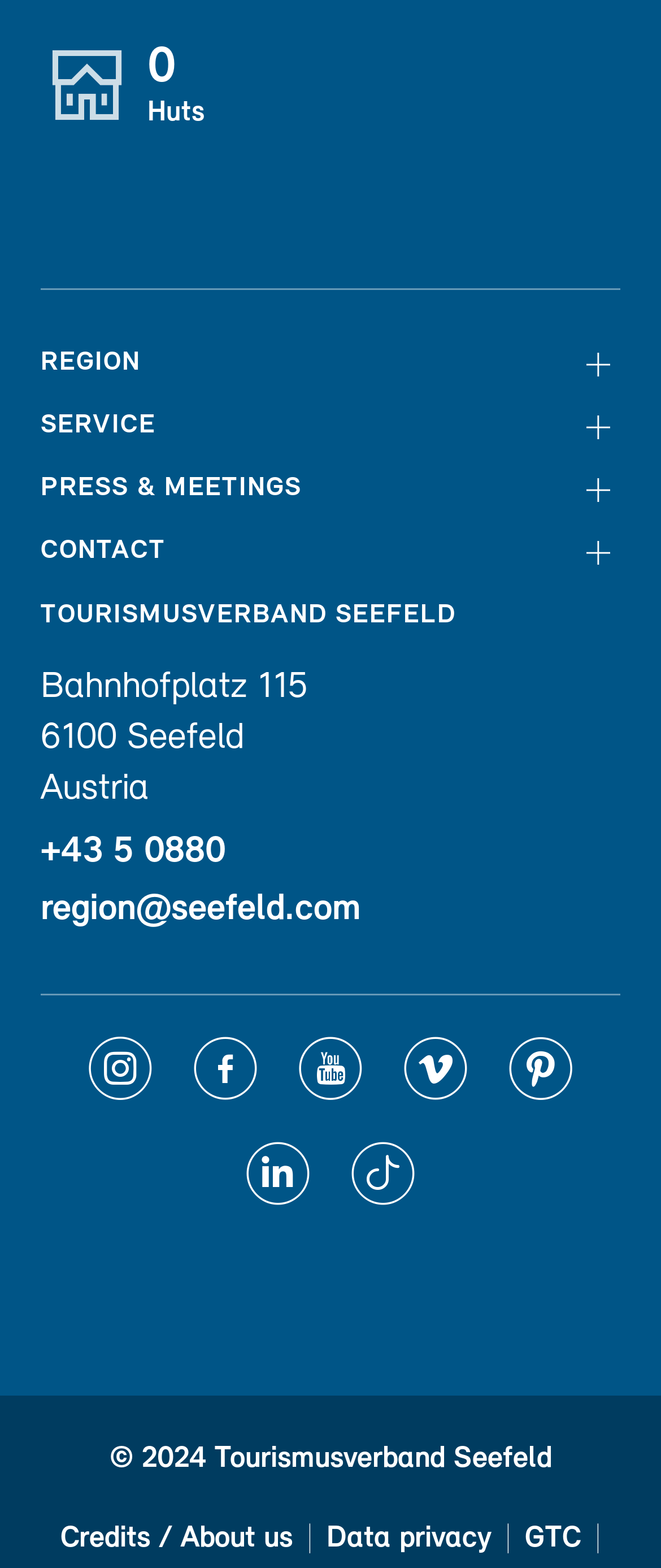Please provide a one-word or phrase answer to the question: 
What is the address of the tourism board?

Bahnhofplatz 115, 6100 Seefeld, Austria